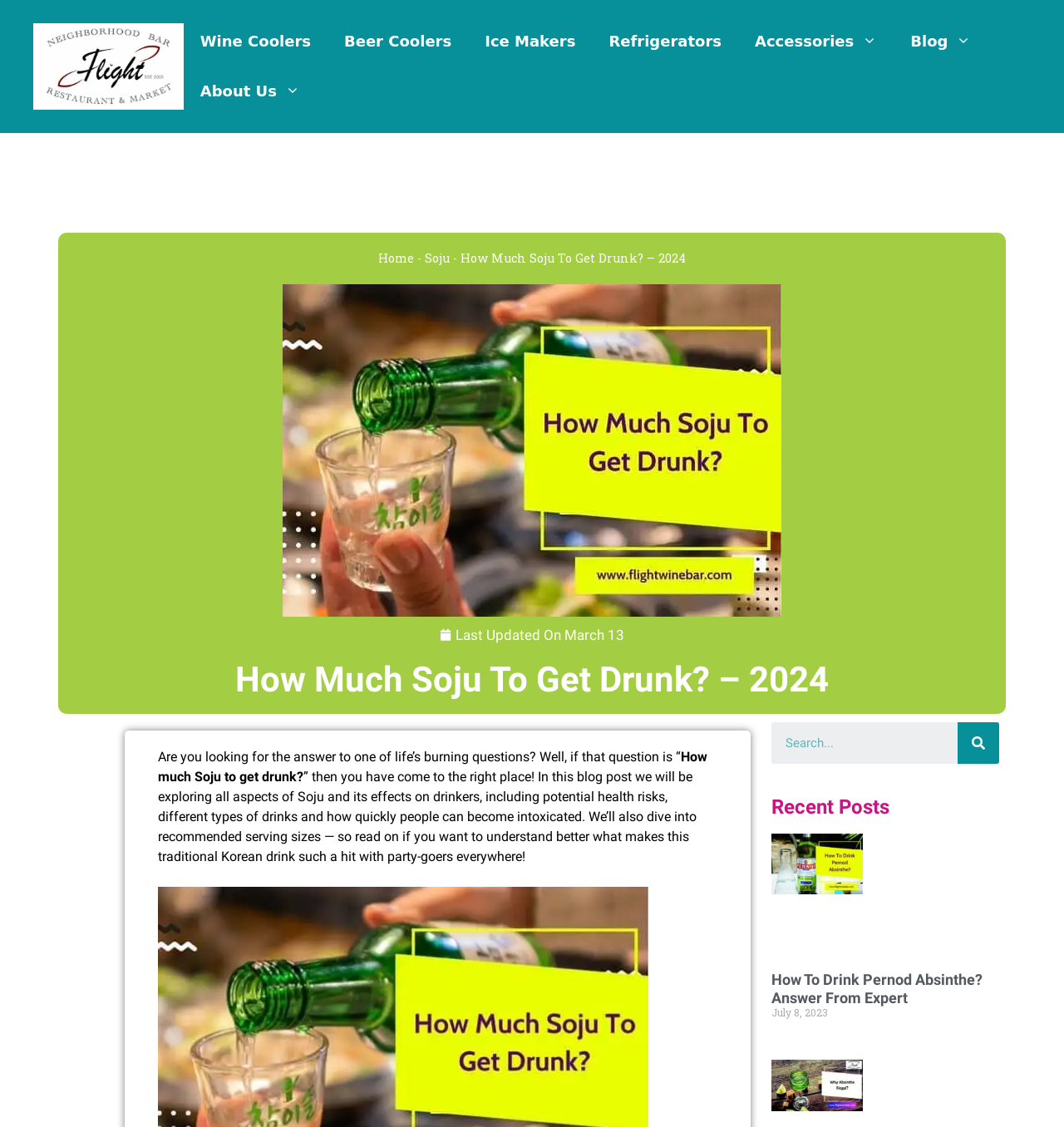Identify the bounding box coordinates of the area you need to click to perform the following instruction: "Go to Home page".

None